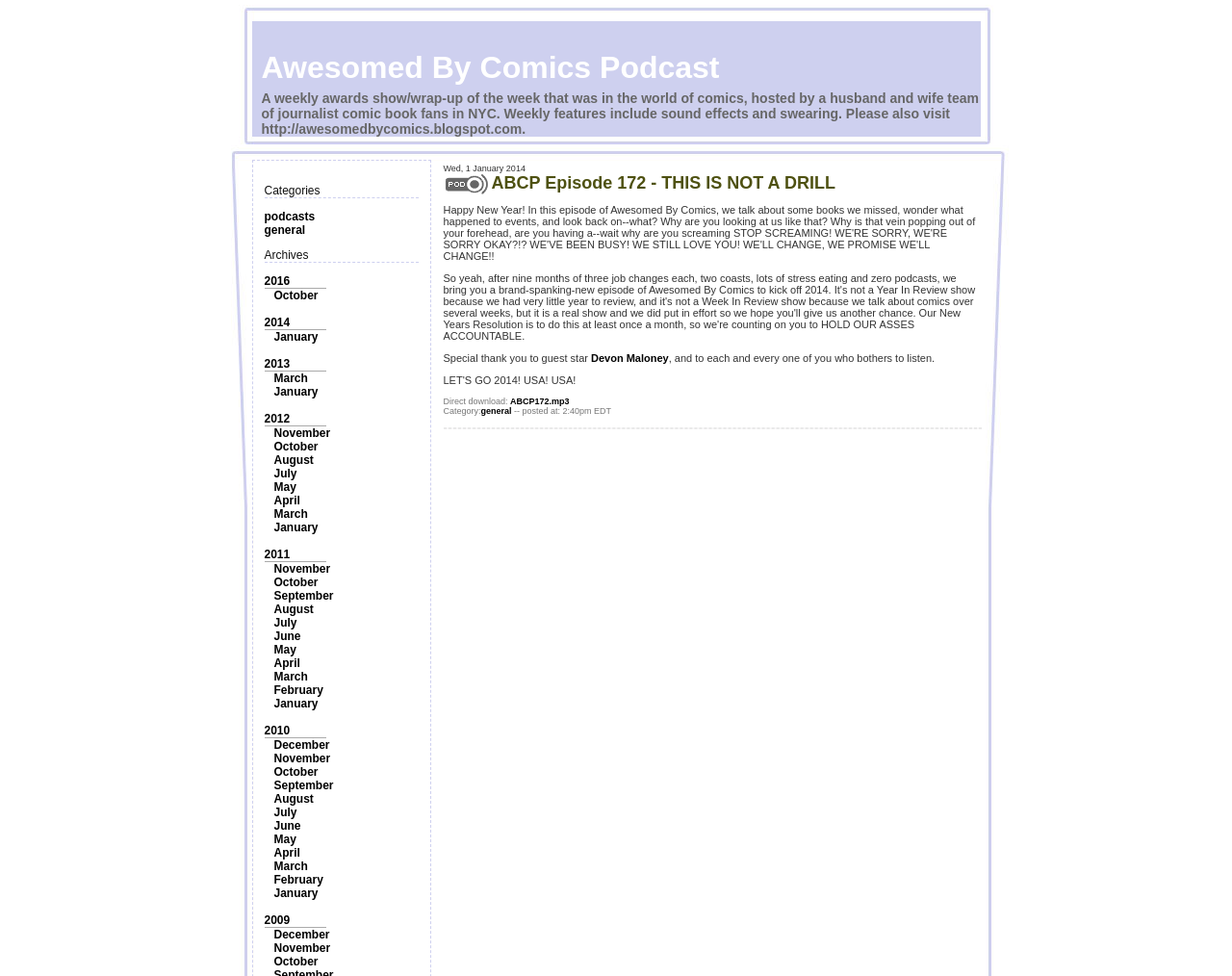Find the bounding box coordinates of the area that needs to be clicked in order to achieve the following instruction: "Click the 'HEALTH' link". The coordinates should be specified as four float numbers between 0 and 1, i.e., [left, top, right, bottom].

None